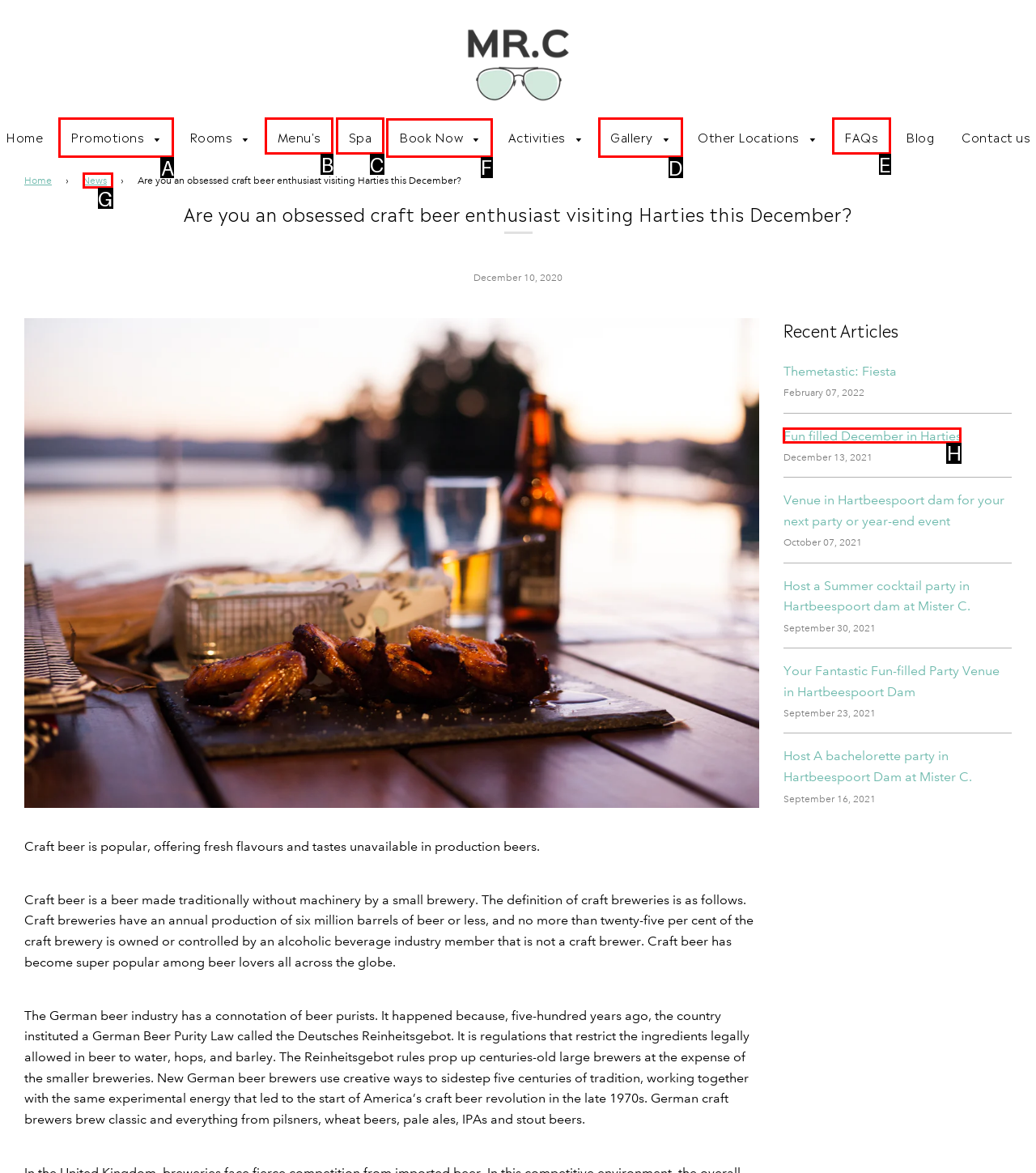Which option should I select to accomplish the task: Check the 'Book Now' option? Respond with the corresponding letter from the given choices.

F